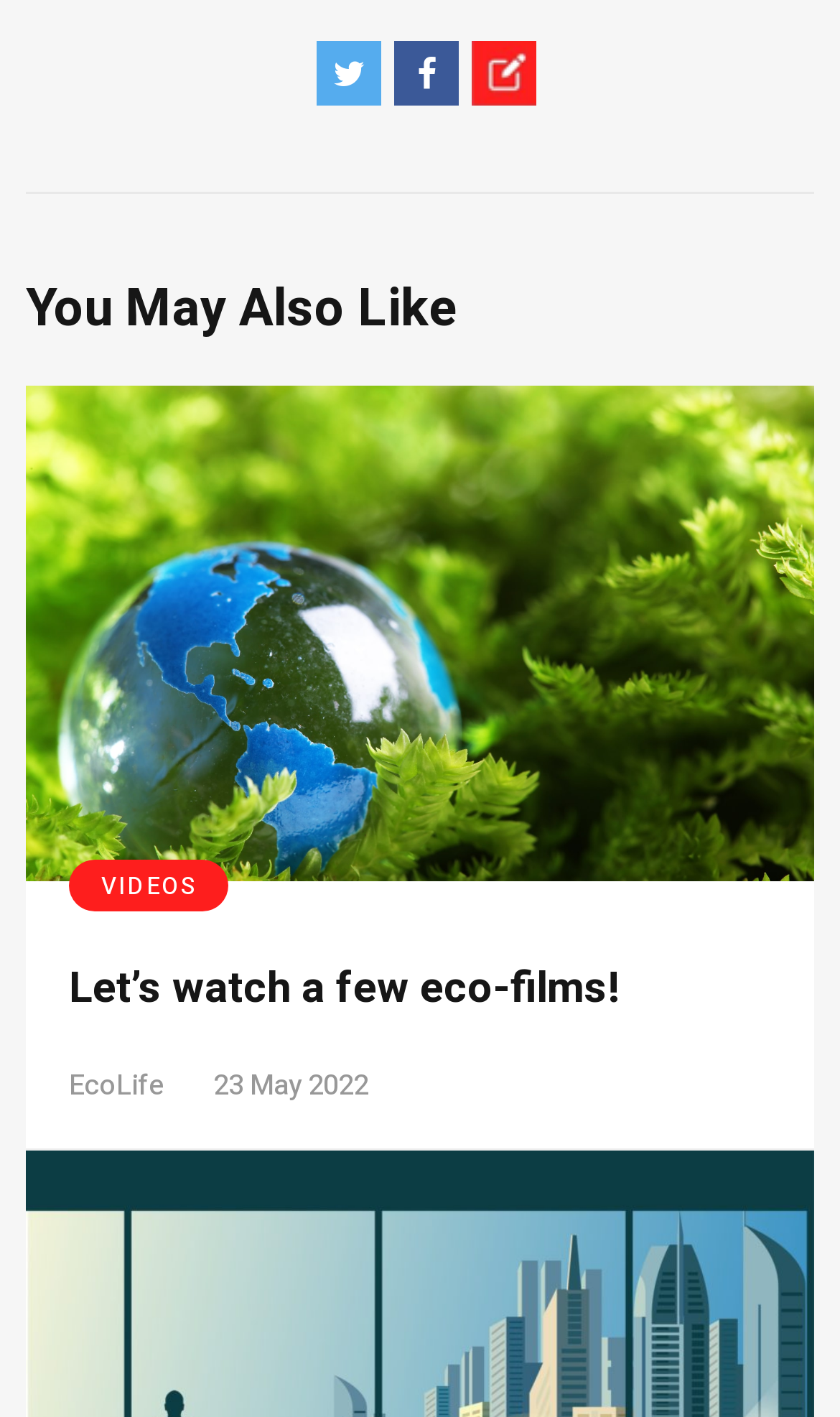Provide a brief response to the question below using a single word or phrase: 
When was the article 'Let’s watch a few eco-films!' published?

23 May 2022